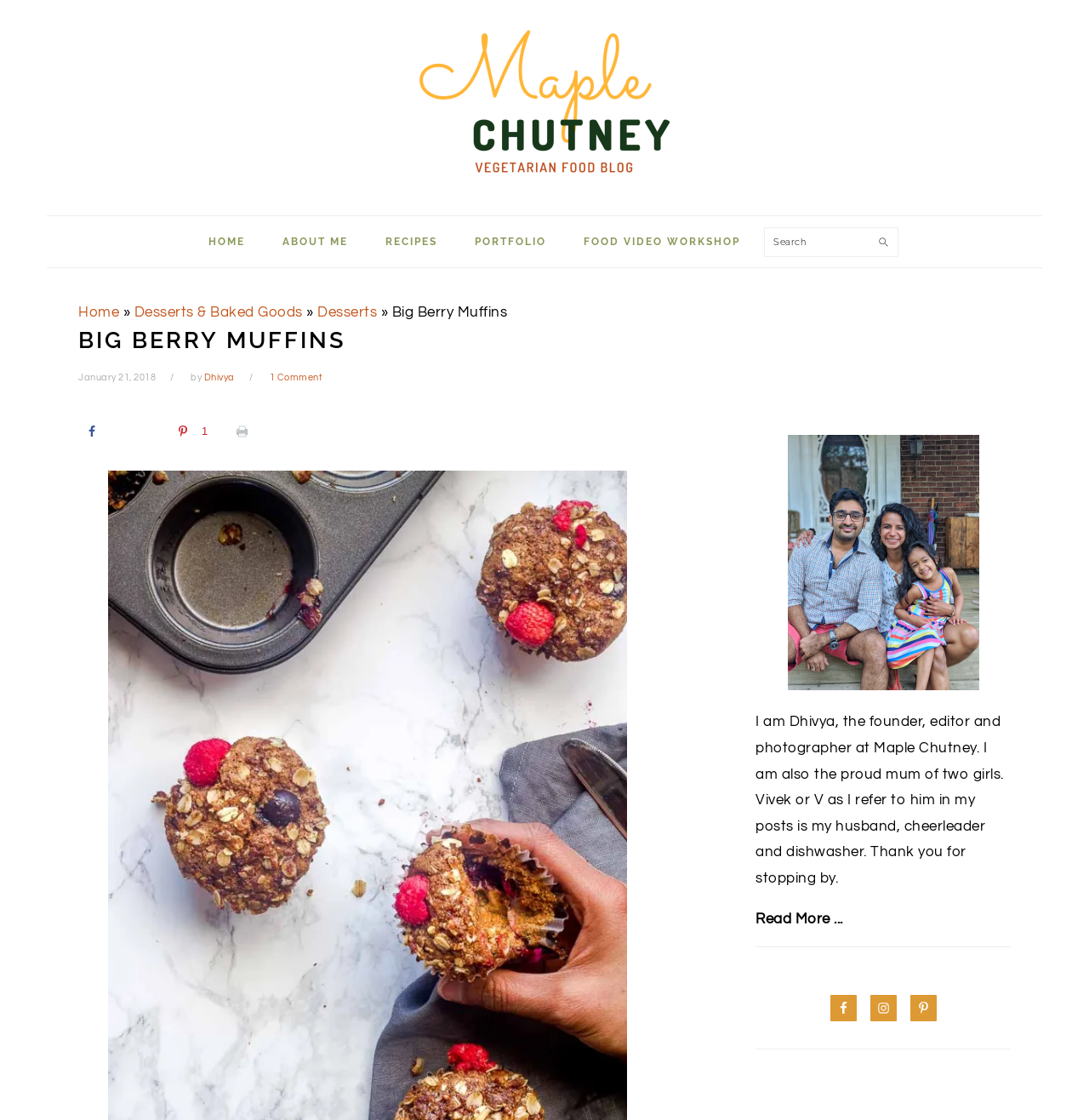Identify the bounding box for the UI element that is described as follows: "1".

[0.156, 0.373, 0.199, 0.397]